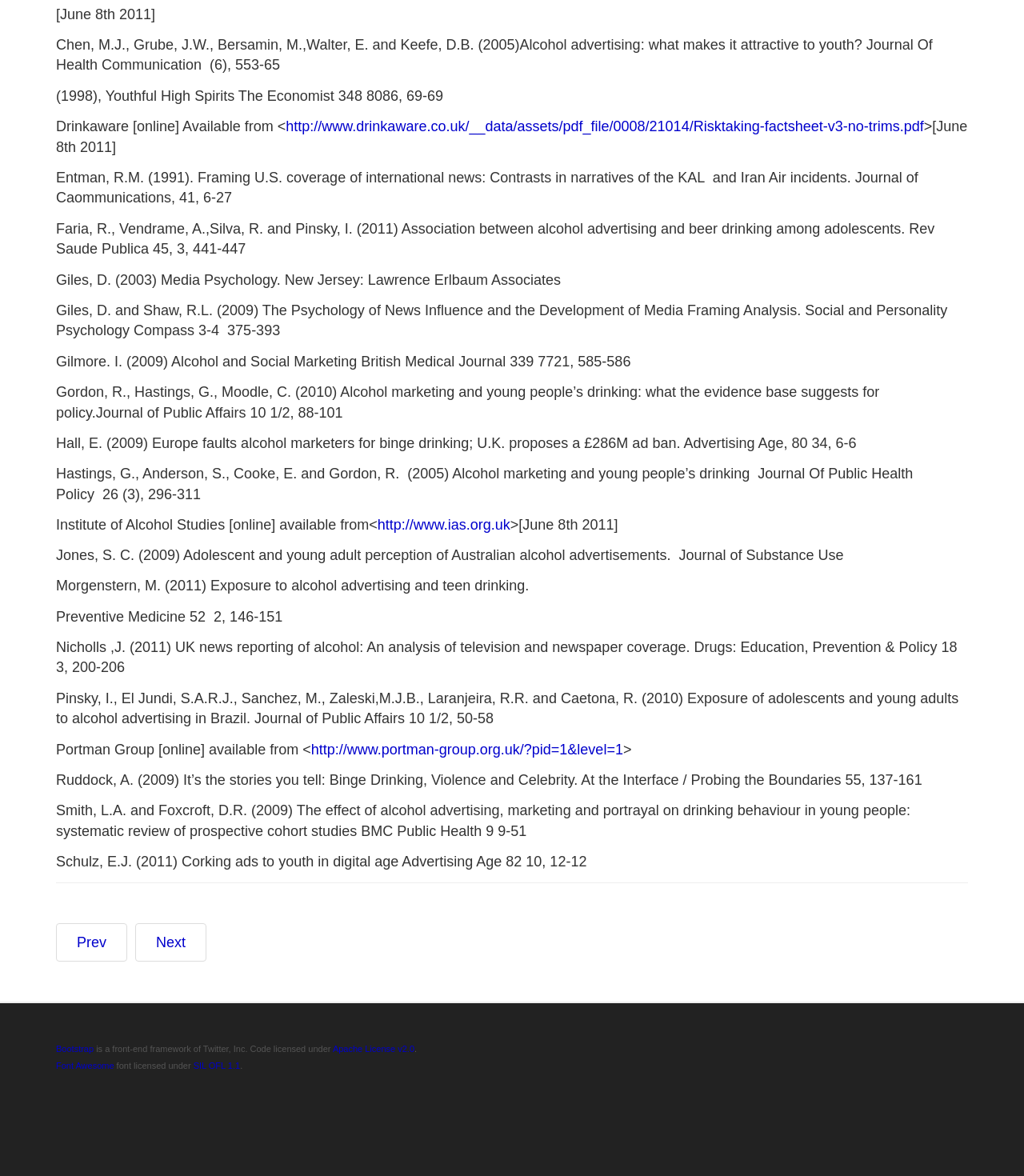Provide the bounding box coordinates of the HTML element this sentence describes: "Font Awesome".

[0.055, 0.902, 0.111, 0.91]